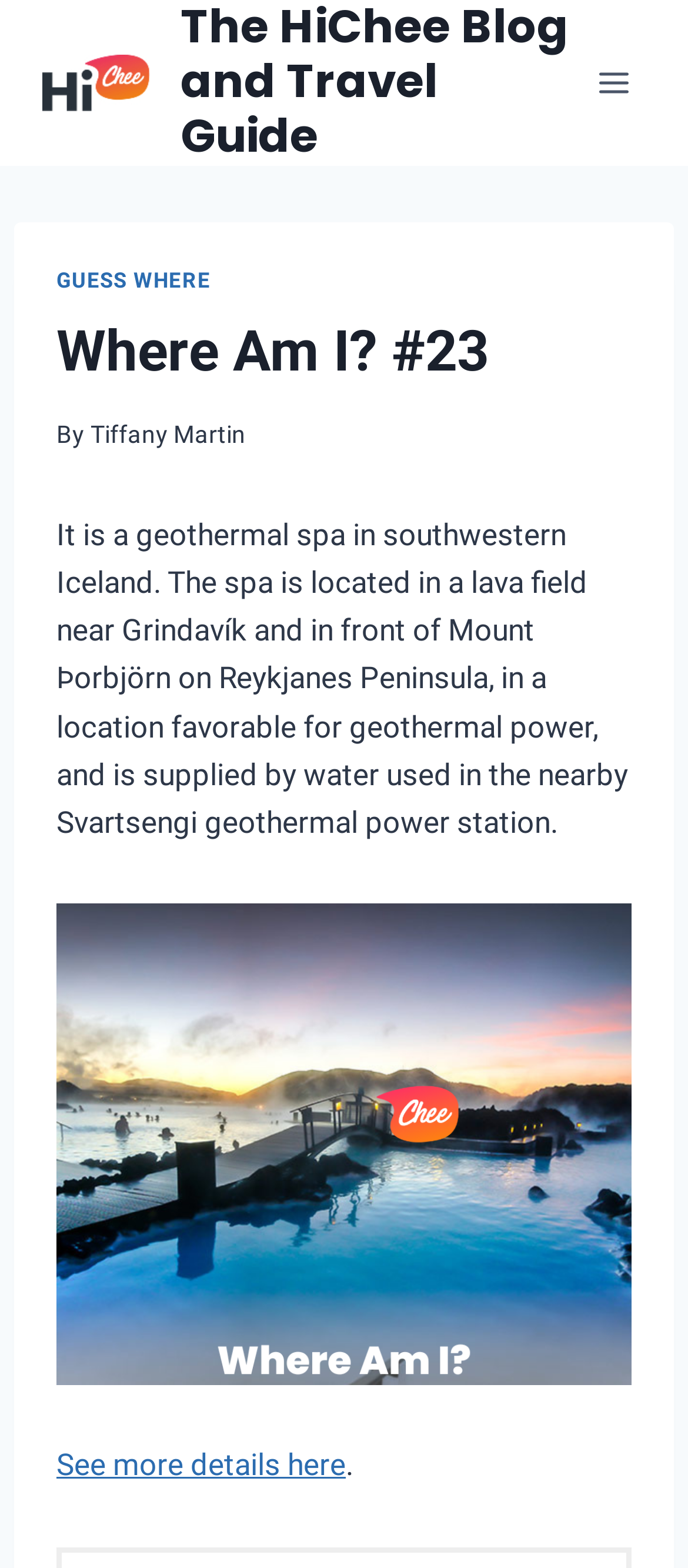What is the purpose of the nearby Svartsengi geothermal power station?
By examining the image, provide a one-word or phrase answer.

Supplying water